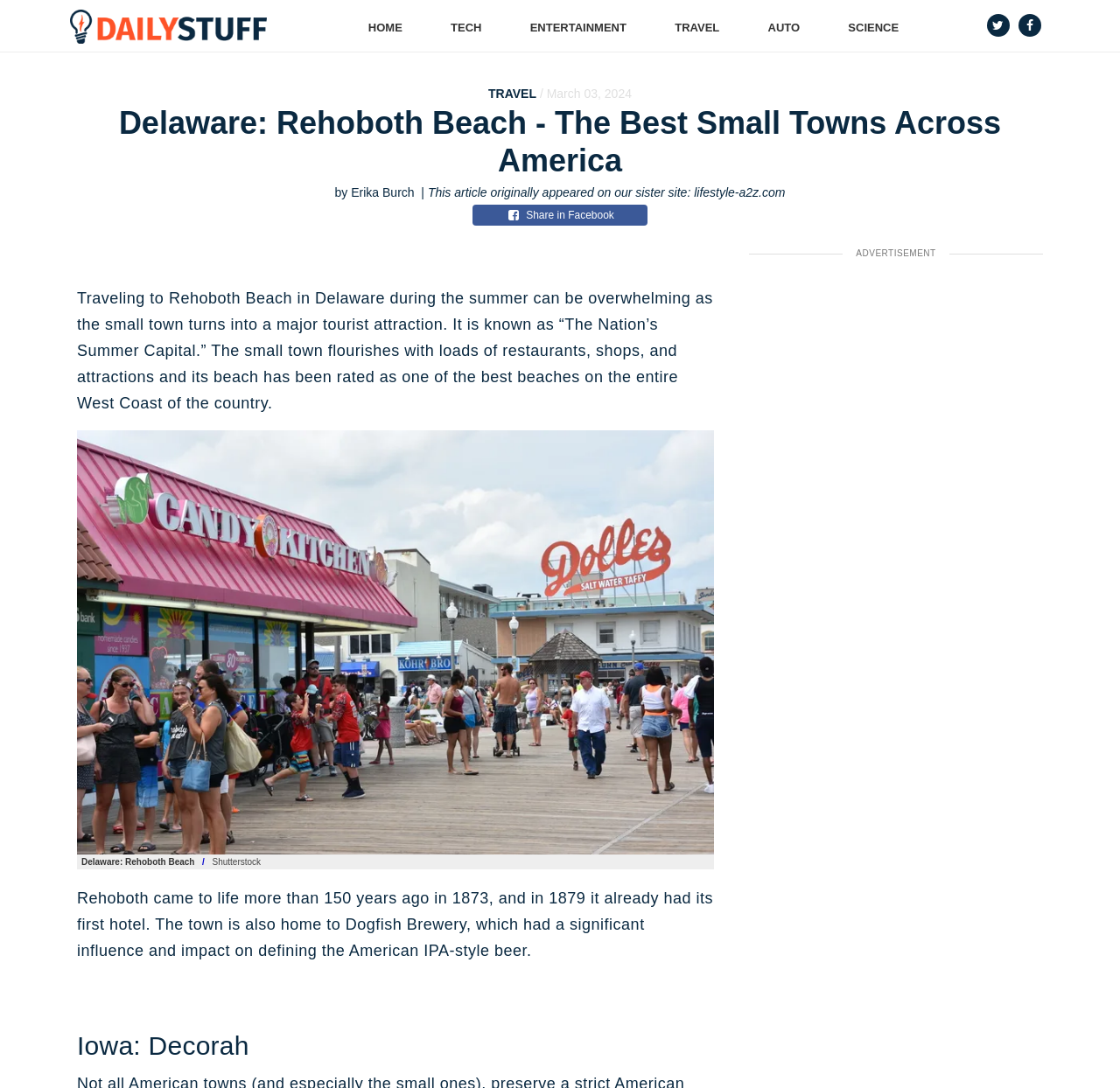Predict the bounding box of the UI element based on the description: "parent_node: Sydney". The coordinates should be four float numbers between 0 and 1, formatted as [left, top, right, bottom].

None